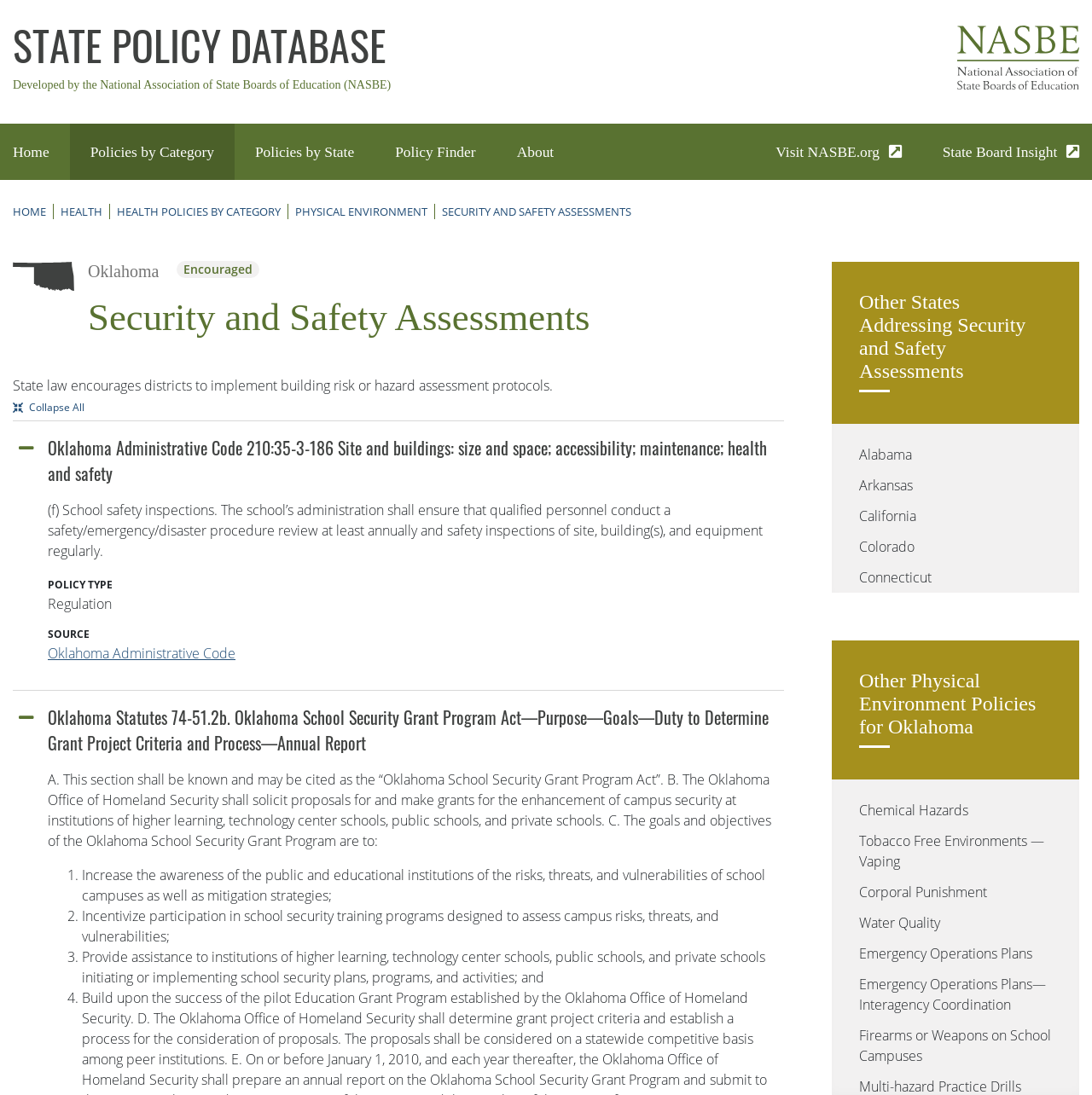Identify the bounding box coordinates for the UI element mentioned here: "Chemical Hazards". Provide the coordinates as four float values between 0 and 1, i.e., [left, top, right, bottom].

[0.787, 0.731, 0.887, 0.748]